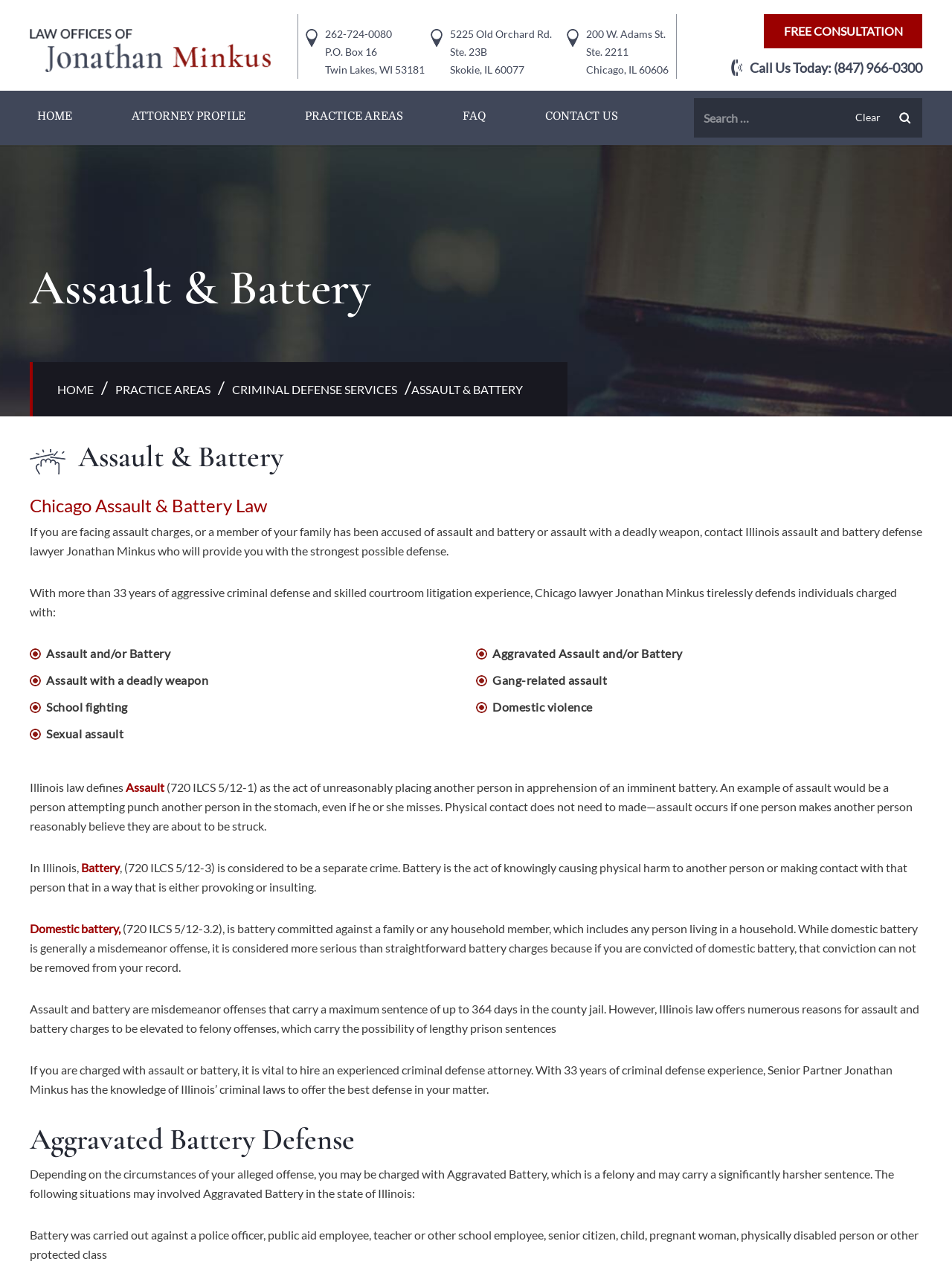Identify the bounding box coordinates of the clickable region necessary to fulfill the following instruction: "Search for something". The bounding box coordinates should be four float numbers between 0 and 1, i.e., [left, top, right, bottom].

[0.729, 0.077, 0.969, 0.108]